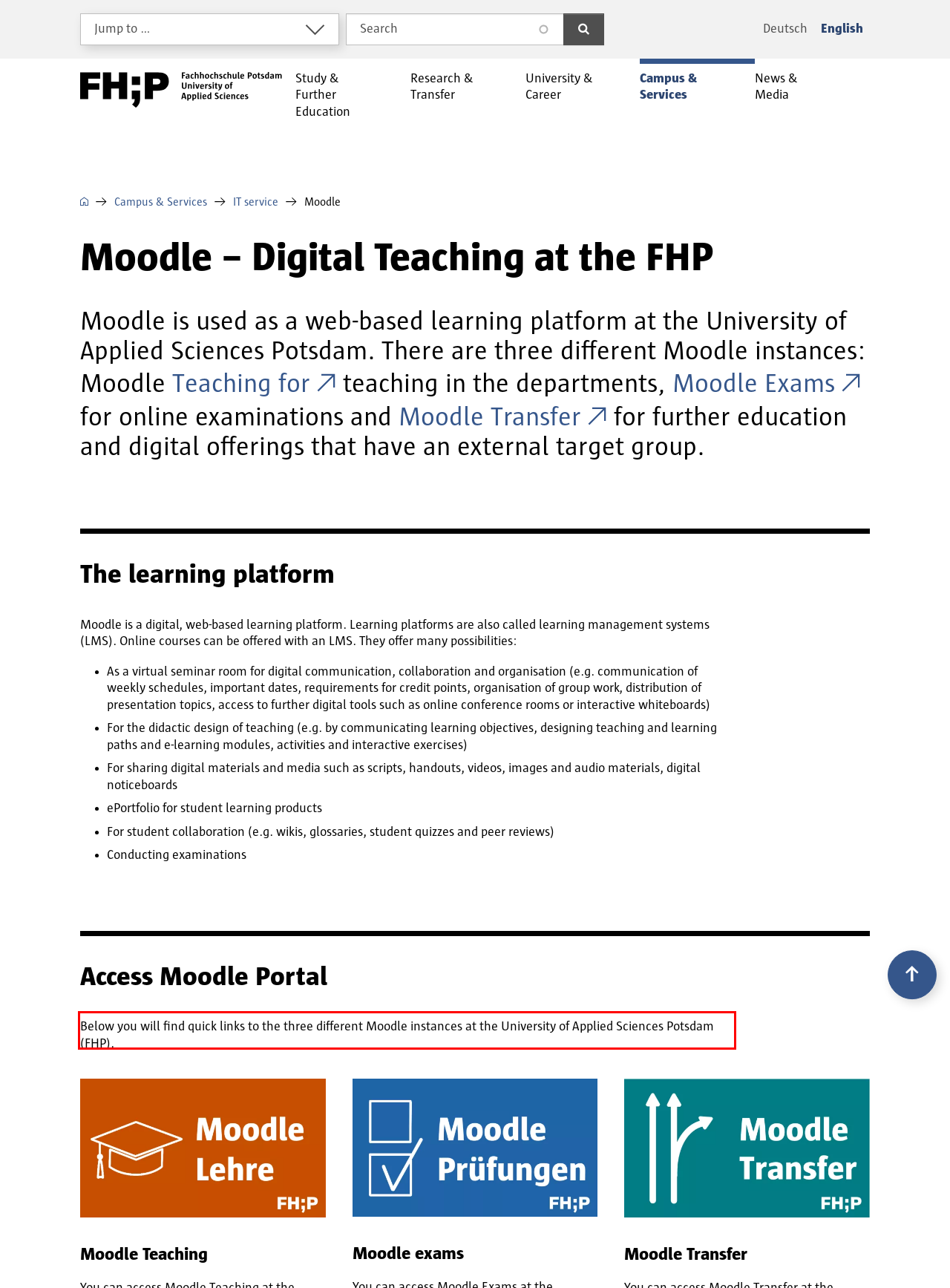Perform OCR on the text inside the red-bordered box in the provided screenshot and output the content.

Below you will find quick links to the three different Moodle instances at the University of Applied Sciences Potsdam (FHP).